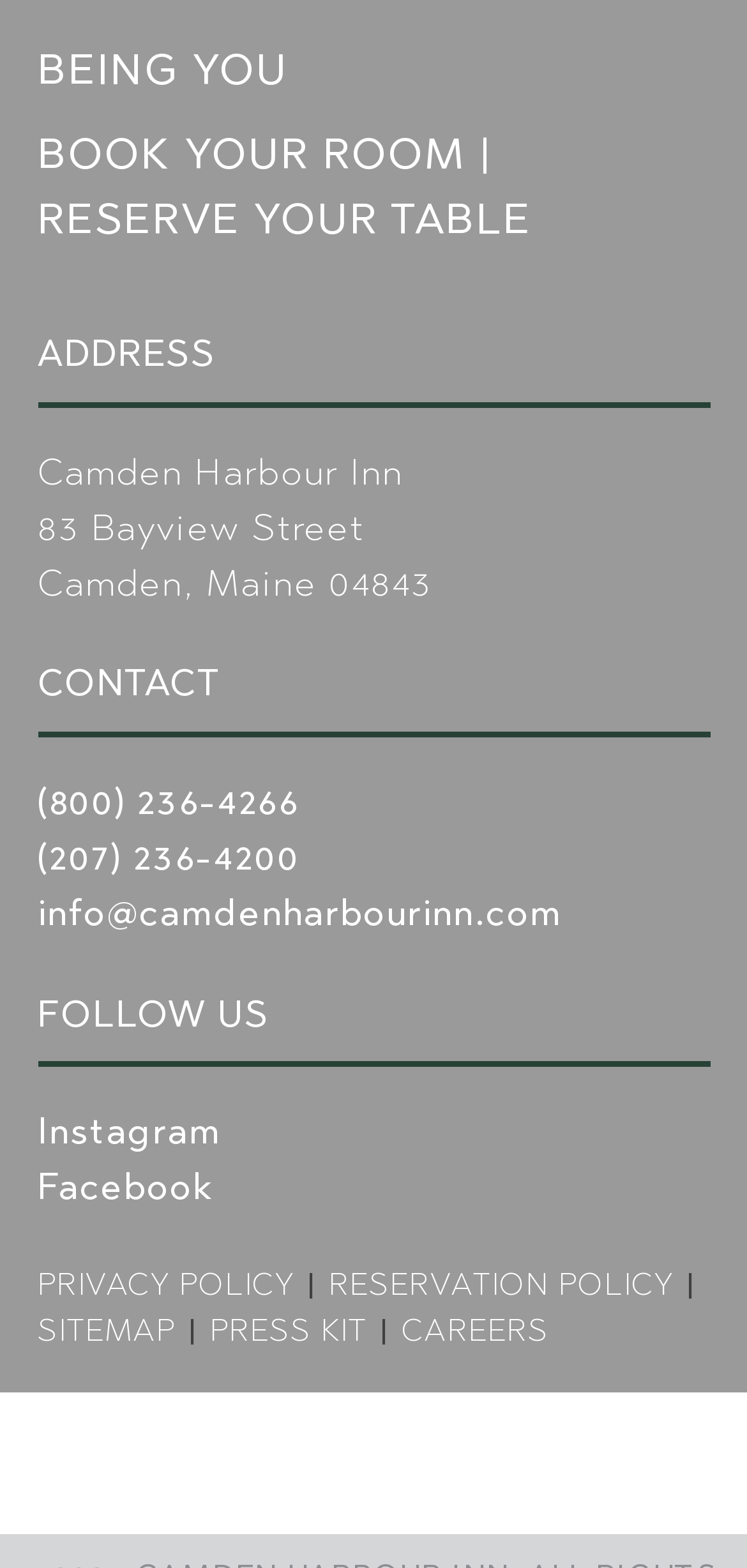How many phone numbers are listed for contact?
Look at the image and answer with only one word or phrase.

2